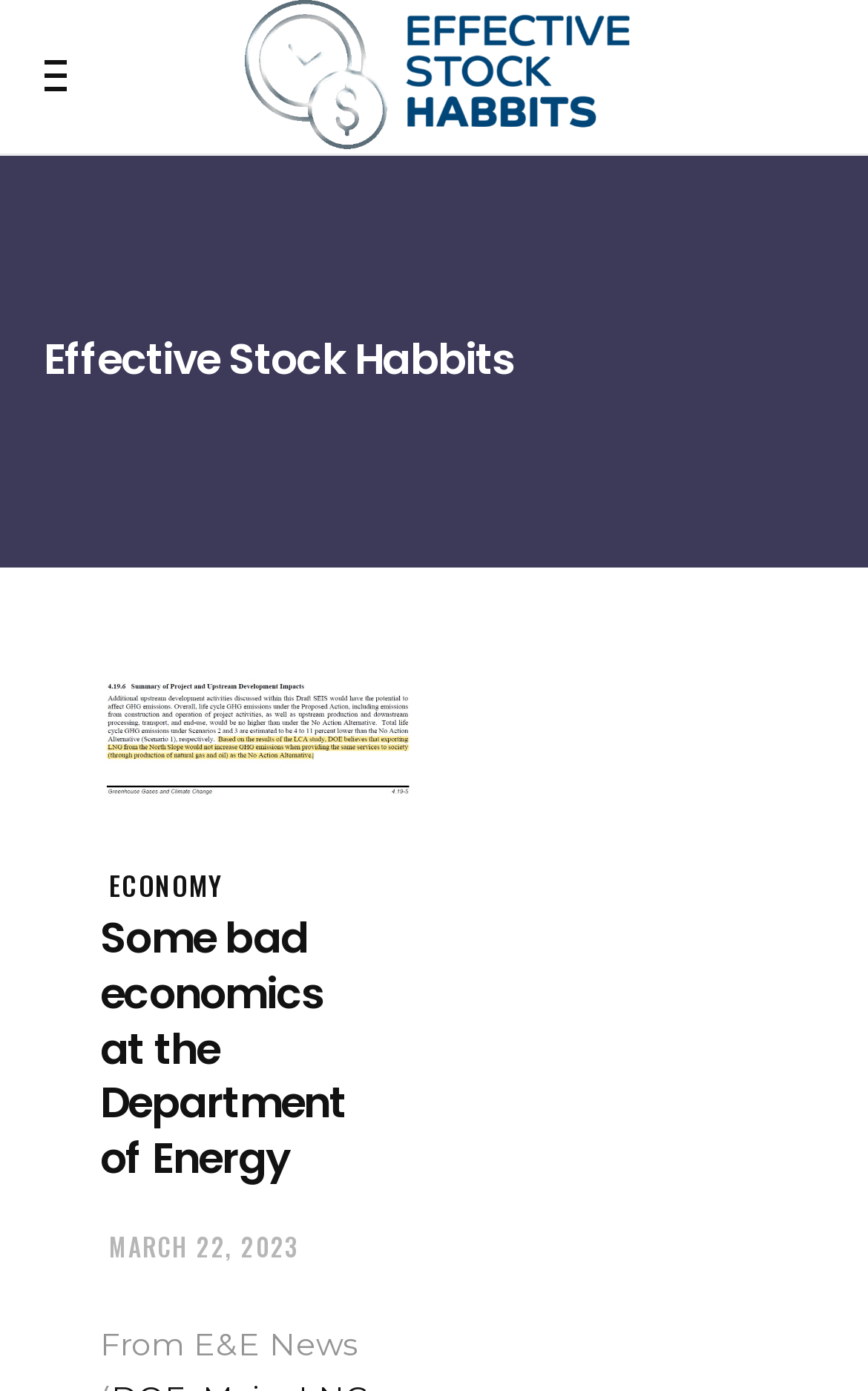Find the bounding box of the element with the following description: "March 22, 2023". The coordinates must be four float numbers between 0 and 1, formatted as [left, top, right, bottom].

[0.126, 0.883, 0.345, 0.909]